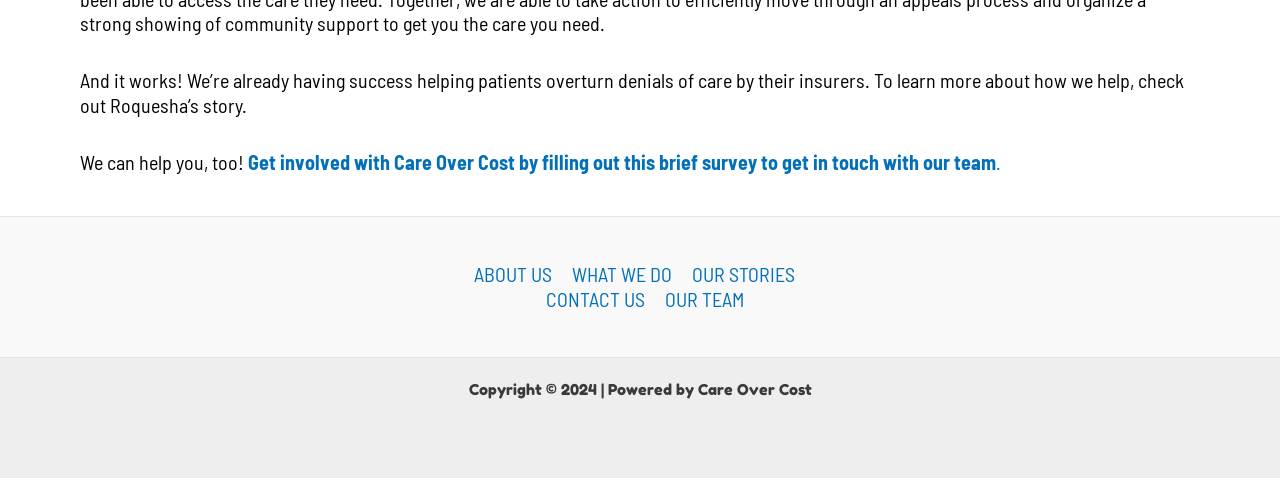What is the name of the person whose story is mentioned on the webpage?
Respond with a short answer, either a single word or a phrase, based on the image.

Roquesha